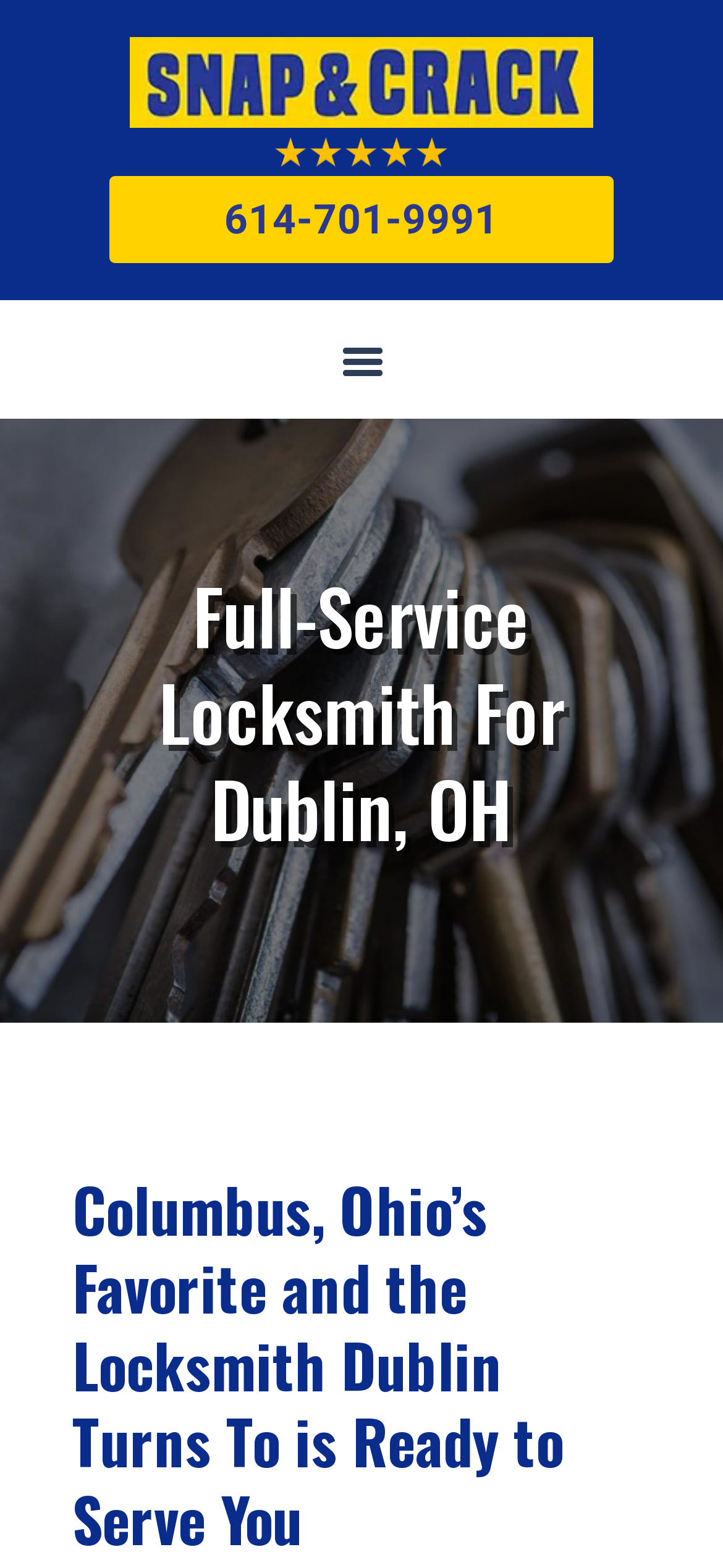Look at the image and answer the question in detail:
What is the phone number of the locksmith company?

I located a link element with the text '614-701-9991', which is likely the phone number of the locksmith company.